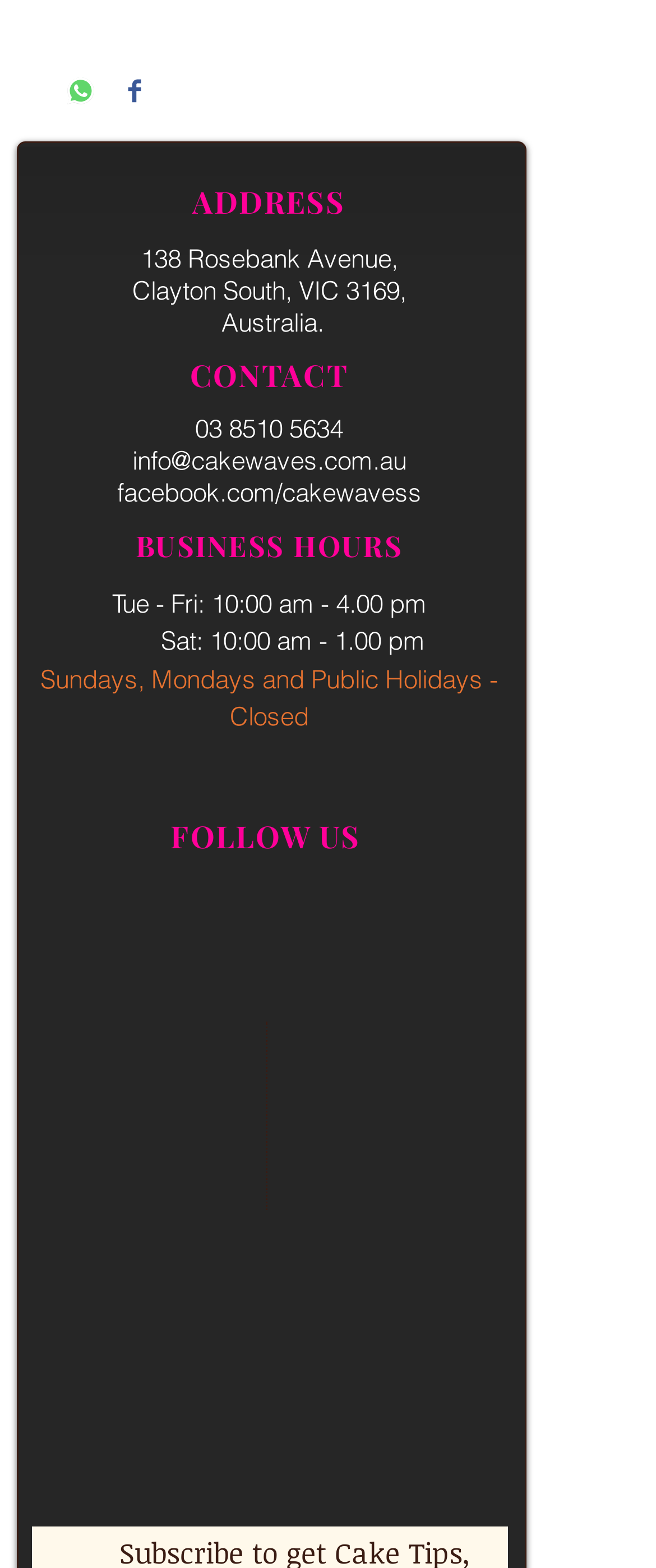What are the business hours of Cakewaves on Tuesdays to Fridays?
Could you answer the question with a detailed and thorough explanation?

I found the business hours by looking at the 'BUSINESS HOURS' section, where it lists the hours for each day of the week. For Tuesdays to Fridays, the hours are 10:00 am to 4:00 pm.